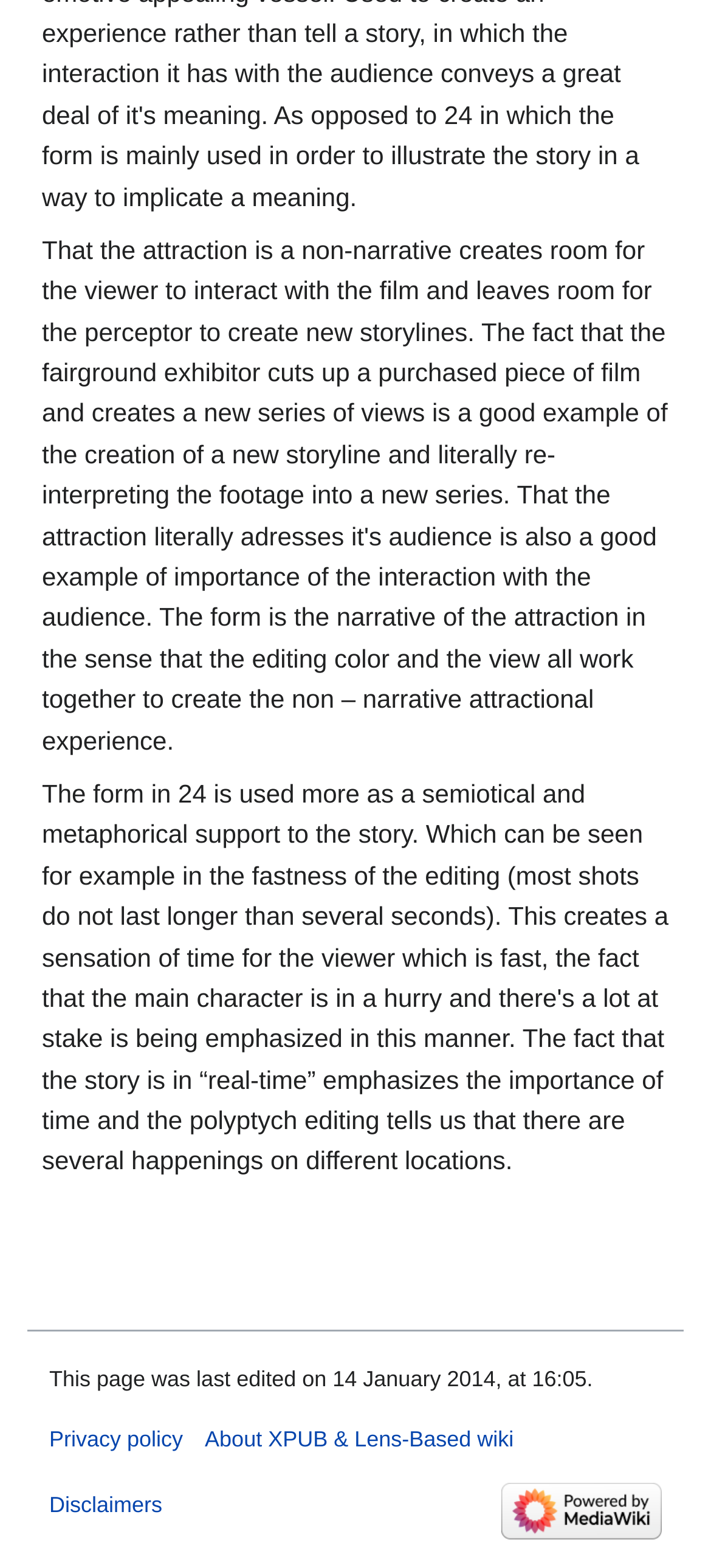Use one word or a short phrase to answer the question provided: 
What is the image associated with the 'Powered by MediaWiki' link?

MediaWiki logo